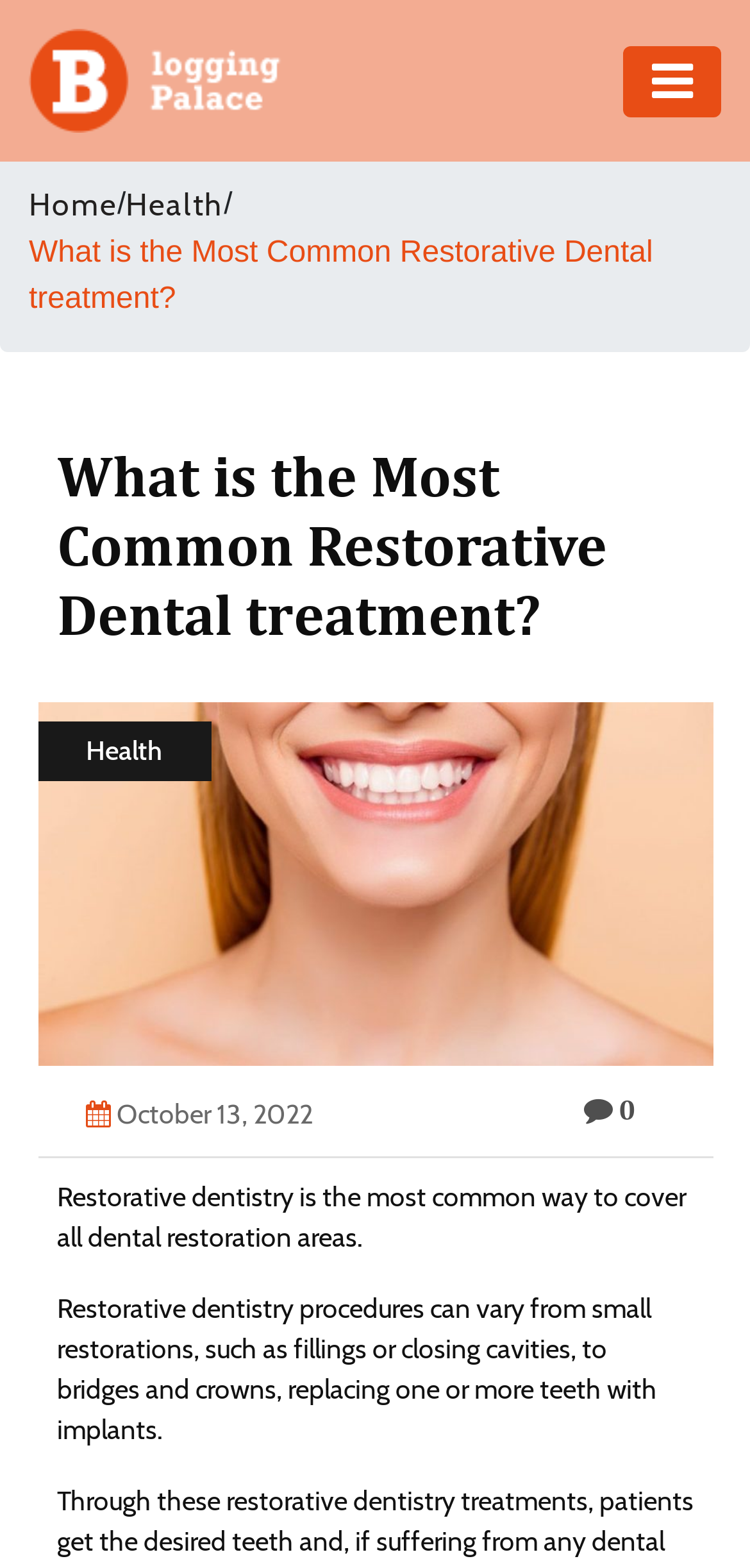From the element description: "Contact Us", extract the bounding box coordinates of the UI element. The coordinates should be expressed as four float numbers between 0 and 1, in the order [left, top, right, bottom].

[0.0, 0.607, 0.159, 0.703]